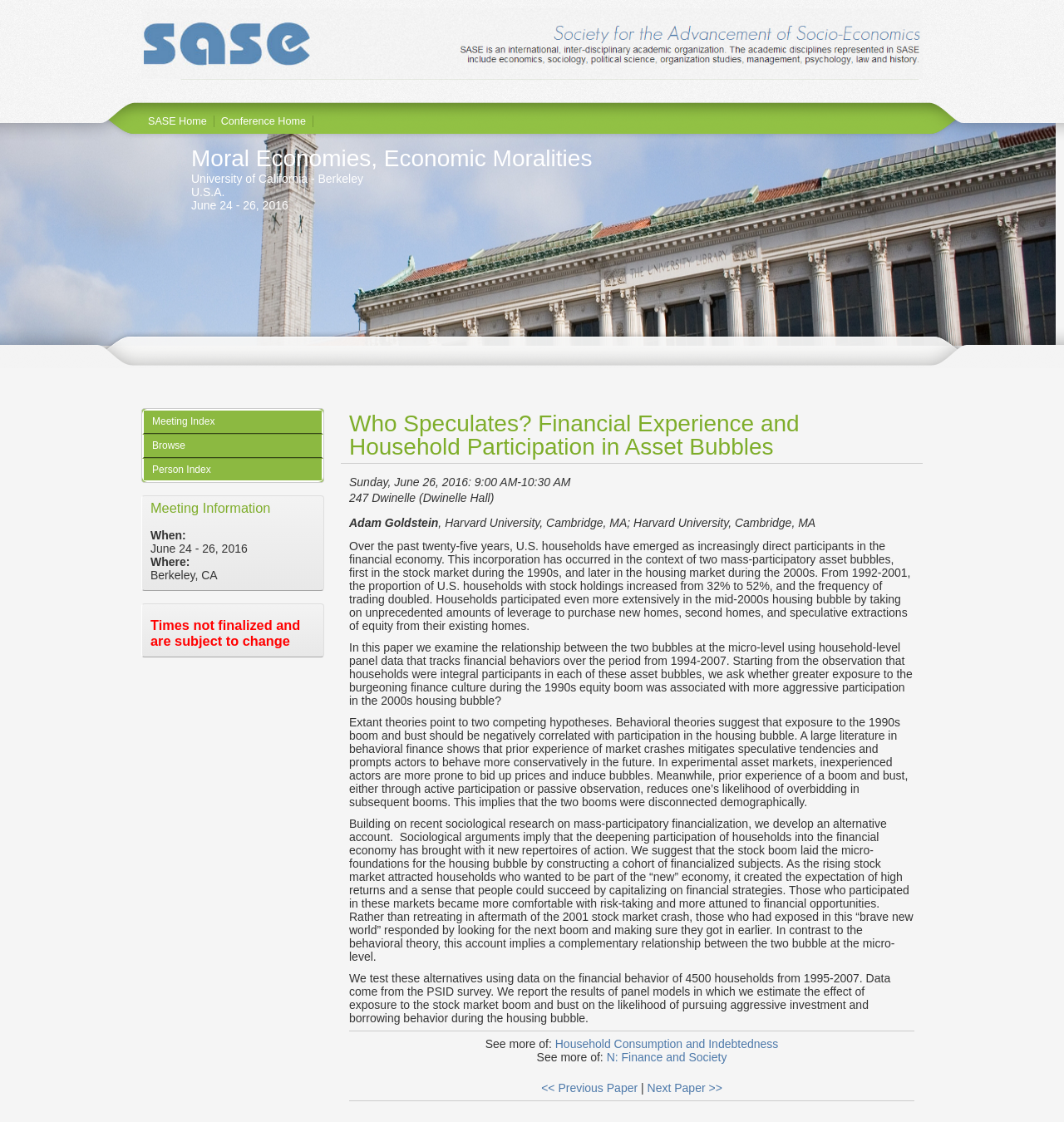Using the element description: "Next Paper >>", determine the bounding box coordinates for the specified UI element. The coordinates should be four float numbers between 0 and 1, [left, top, right, bottom].

[0.608, 0.963, 0.679, 0.975]